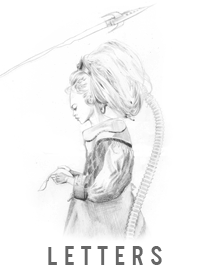Utilize the information from the image to answer the question in detail:
What style is the girl's attire?

The girl's attire, complete with a collar, evokes a sense of nostalgia, which is characteristic of vintage-style clothing, giving the illustration a classic and timeless feel.